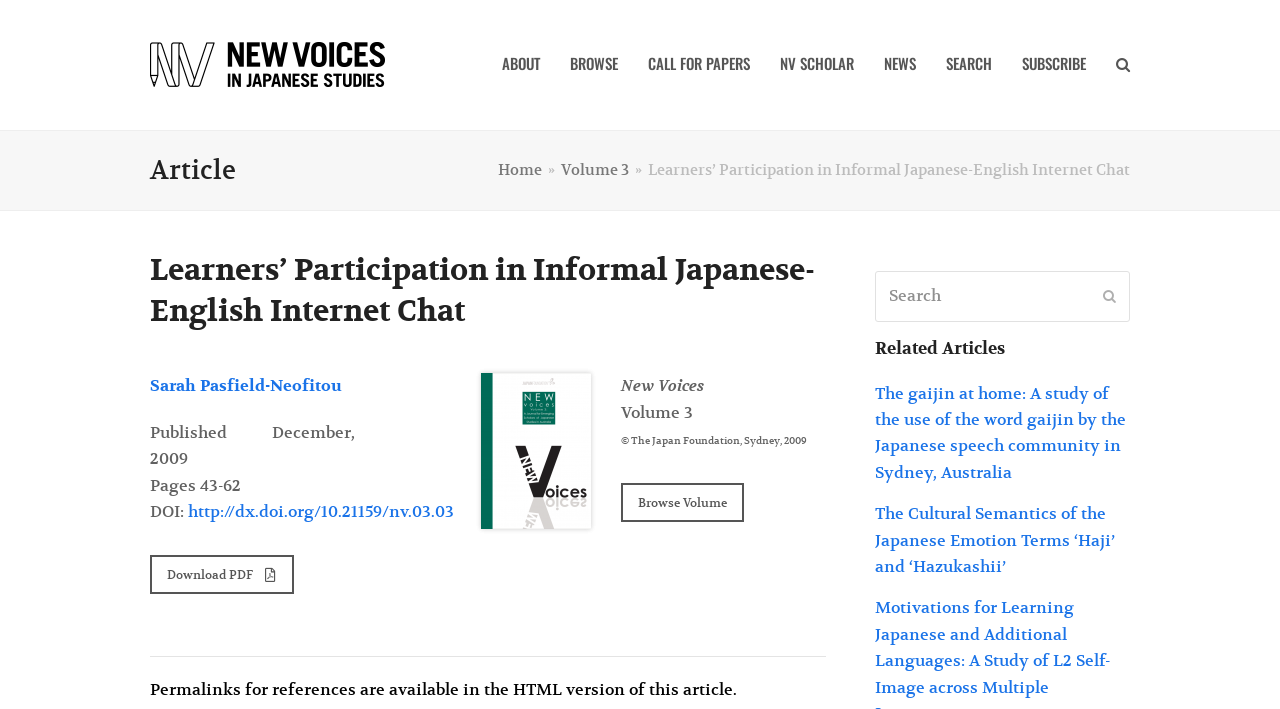What is the name of the journal?
Using the information from the image, provide a comprehensive answer to the question.

I found the name of the journal by looking at the text 'New Voices' which is located at the top of the webpage, below the title of the article.